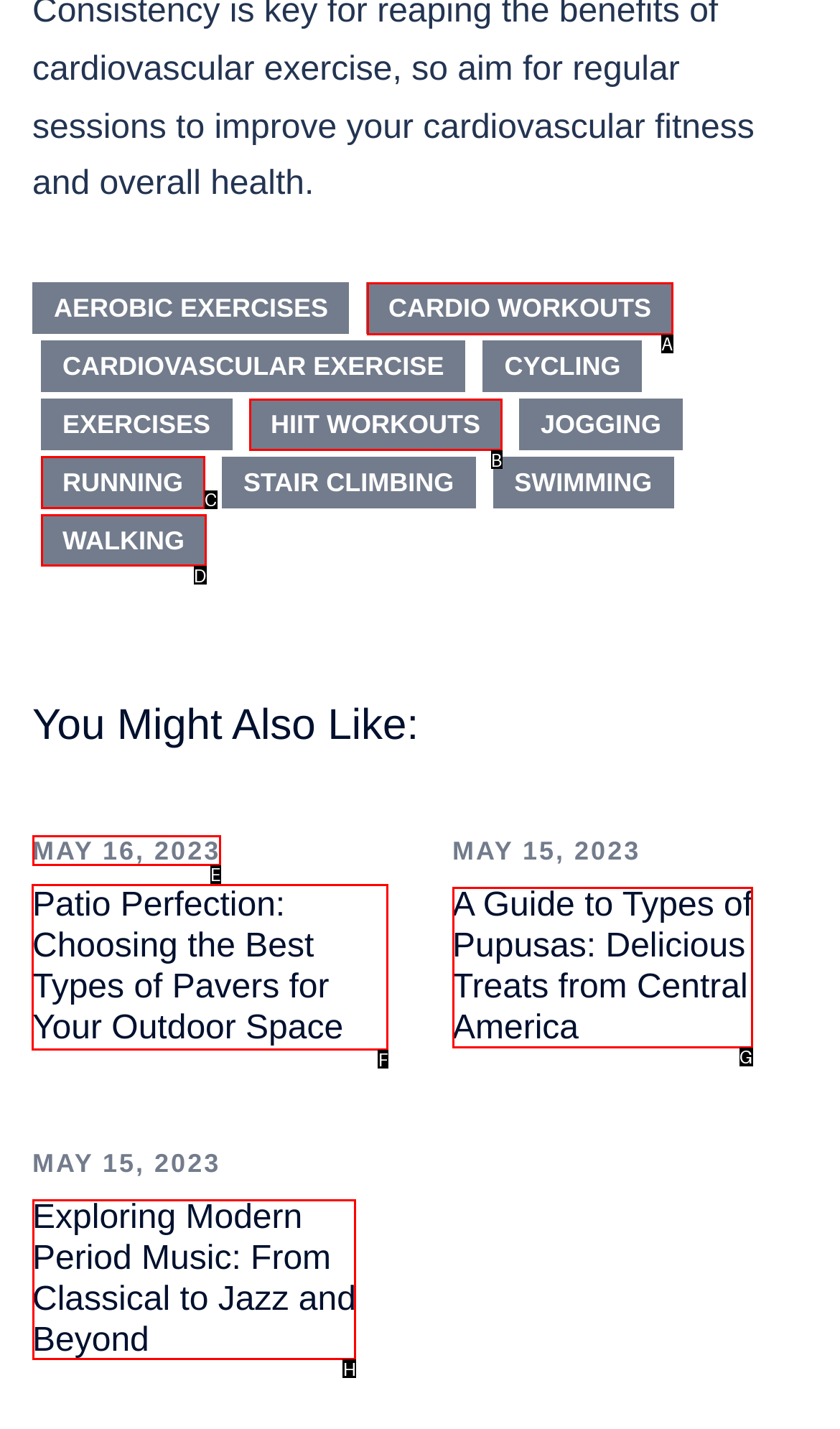Identify the correct UI element to click on to achieve the following task: read Patio Perfection: Choosing the Best Types of Pavers for Your Outdoor Space Respond with the corresponding letter from the given choices.

F